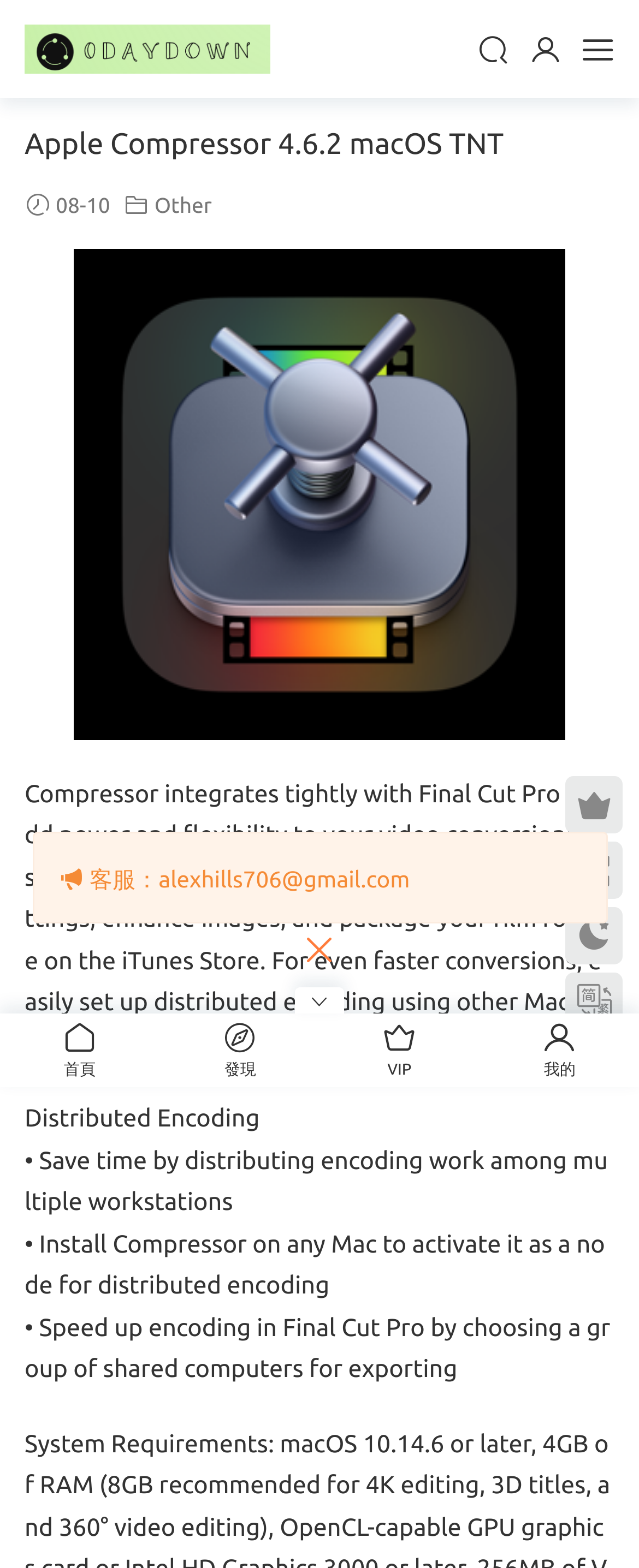What is the relationship between Compressor and Final Cut Pro?
Please answer the question with a detailed response using the information from the screenshot.

The webpage states that 'Compressor integrates tightly with Final Cut Pro to add power and flexibility to your video conversions.', implying that Compressor and Final Cut Pro have an integrated relationship.